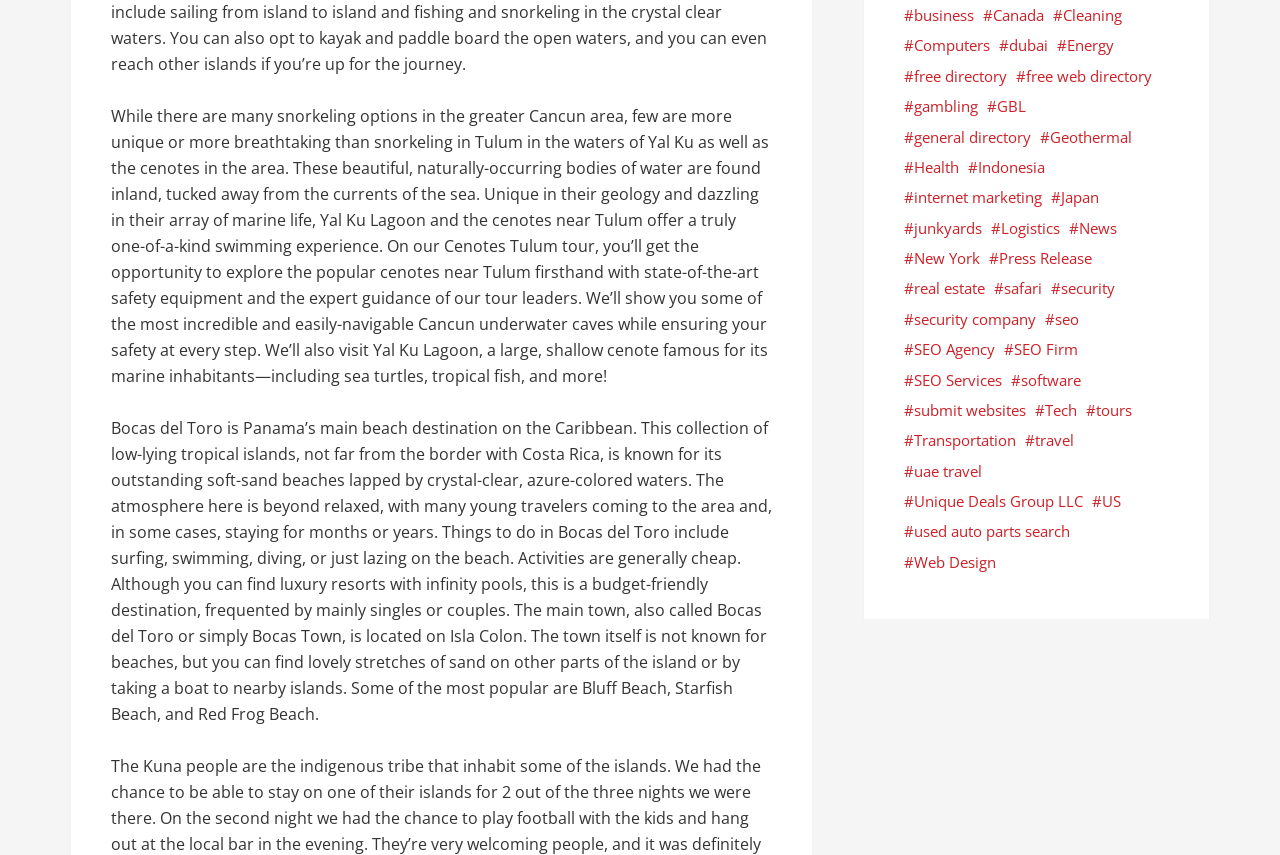Can you show the bounding box coordinates of the region to click on to complete the task described in the instruction: "Book an appointment with a Mohr Career Advisor"?

None